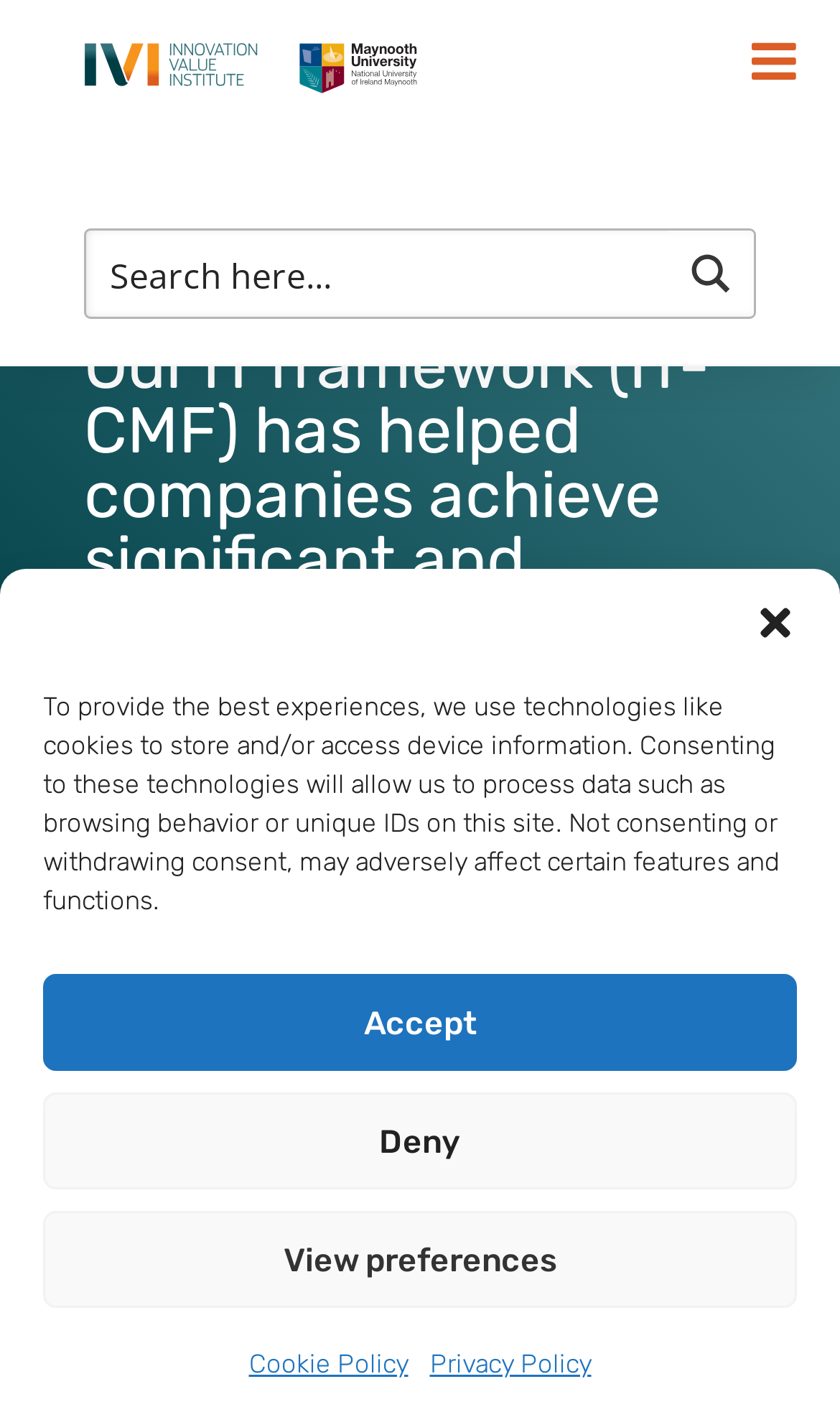Given the webpage screenshot, identify the bounding box of the UI element that matches this description: "Deny".

[0.051, 0.779, 0.949, 0.848]